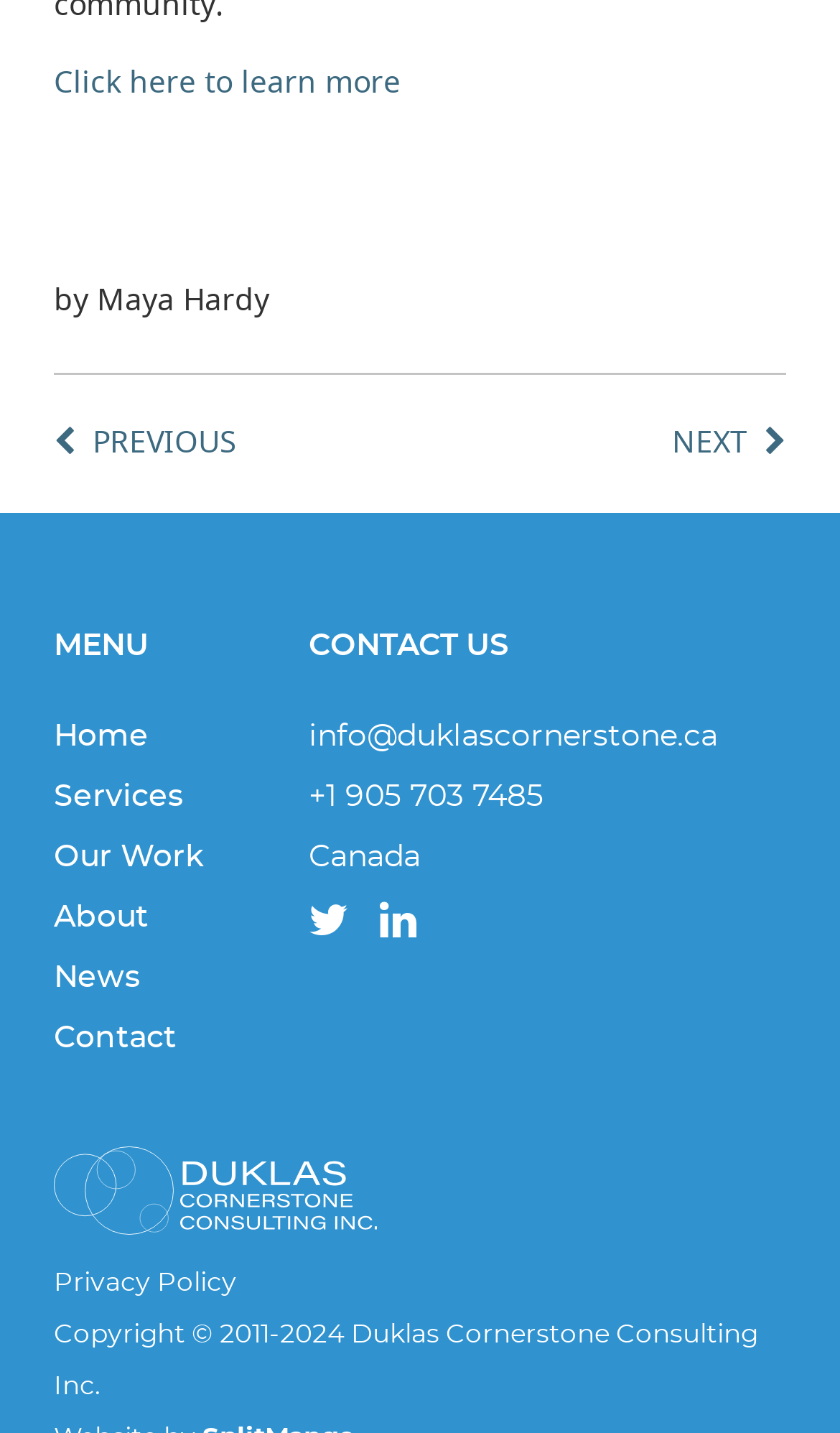What is the purpose of the link 'Click here to learn more'?
Please provide a single word or phrase as your answer based on the image.

To learn more